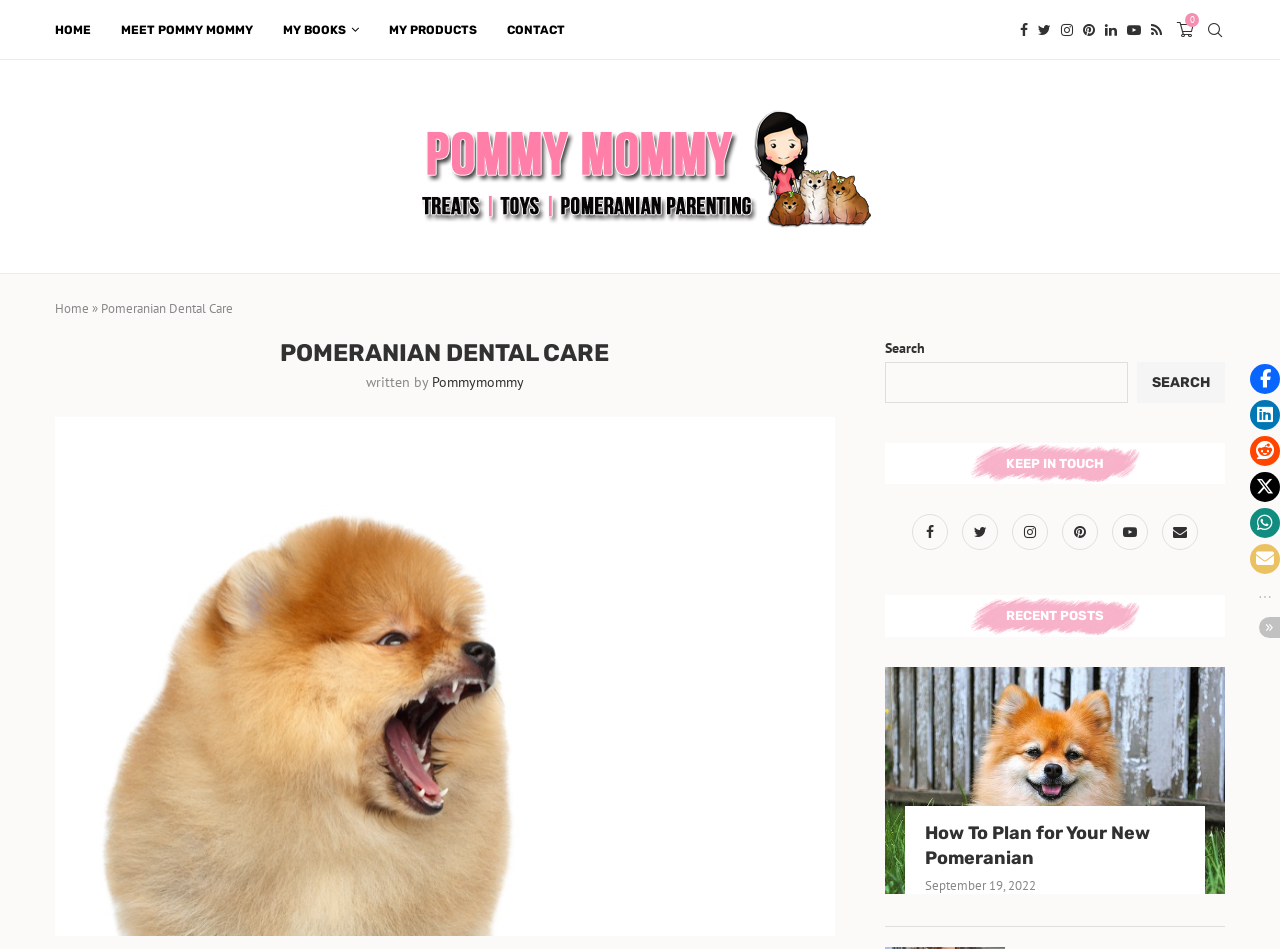Pinpoint the bounding box coordinates of the clickable area necessary to execute the following instruction: "Click on the Home menu item". The coordinates should be given as four float numbers between 0 and 1, namely [left, top, right, bottom].

None